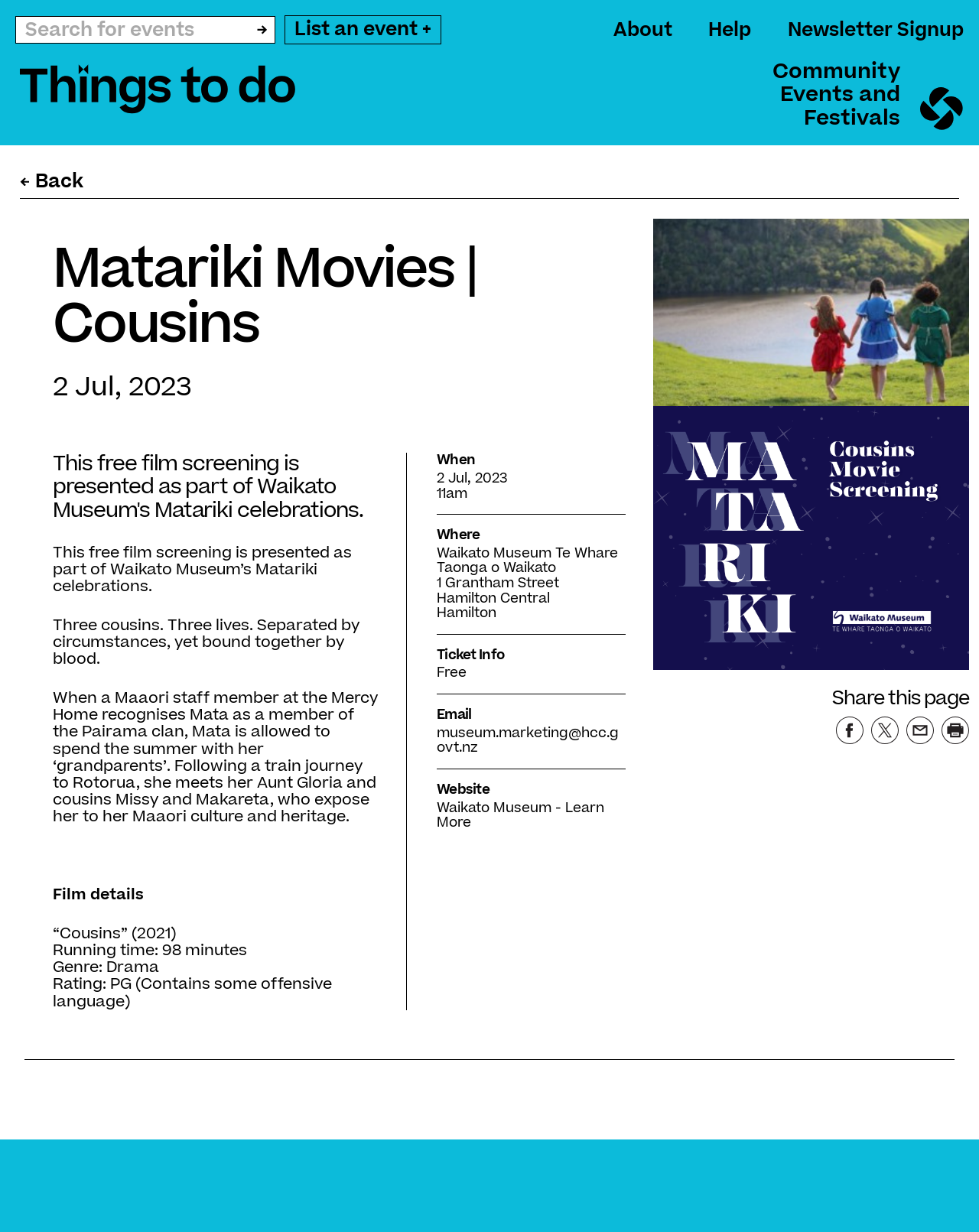Determine the bounding box coordinates of the element's region needed to click to follow the instruction: "Click on About". Provide these coordinates as four float numbers between 0 and 1, formatted as [left, top, right, bottom].

[0.626, 0.013, 0.686, 0.035]